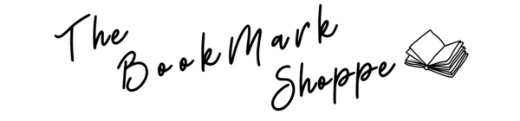Generate an elaborate description of what you see in the image.

The image features the logo of "The BookMark Shoppe," a charming and inviting bookstore. The design showcases the store's name in an elegant, handwritten font that exudes a friendly and personal touch. Accompanying the text is a simplistic illustration of an open book, reinforcing the bookstore's focus on literature and reading. This welcoming visual emphasizes the shop's commitment to sharing a wide array of books and fosters a sense of community among book lovers.